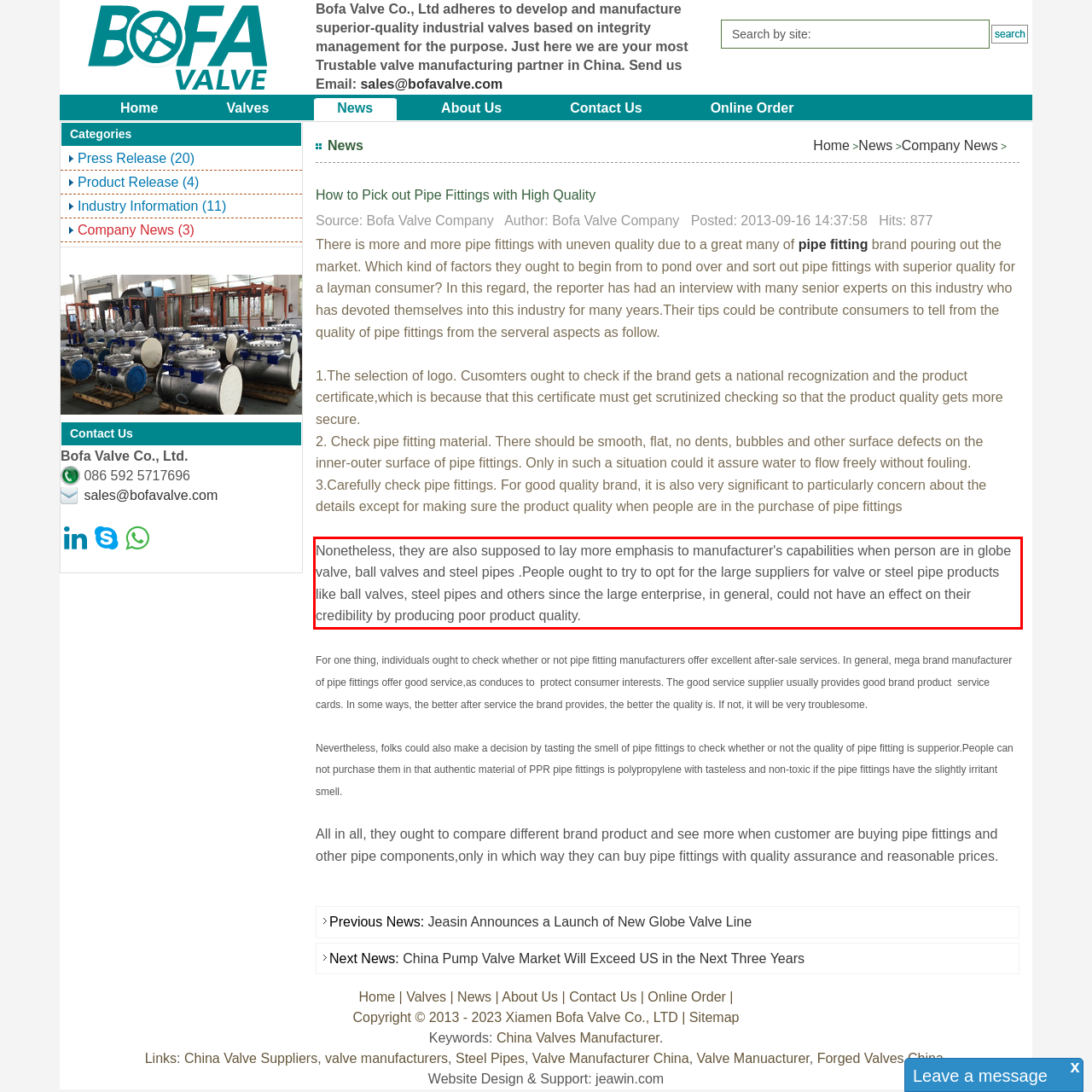Look at the webpage screenshot and recognize the text inside the red bounding box.

Nonetheless, they are also supposed to lay more emphasis to manufacturer's capabilities when person are in globe valve, ball valves and steel pipes .People ought to try to opt for the large suppliers for valve or steel pipe products like ball valves, steel pipes and others since the large enterprise, in general, could not have an effect on their credibility by producing poor product quality.